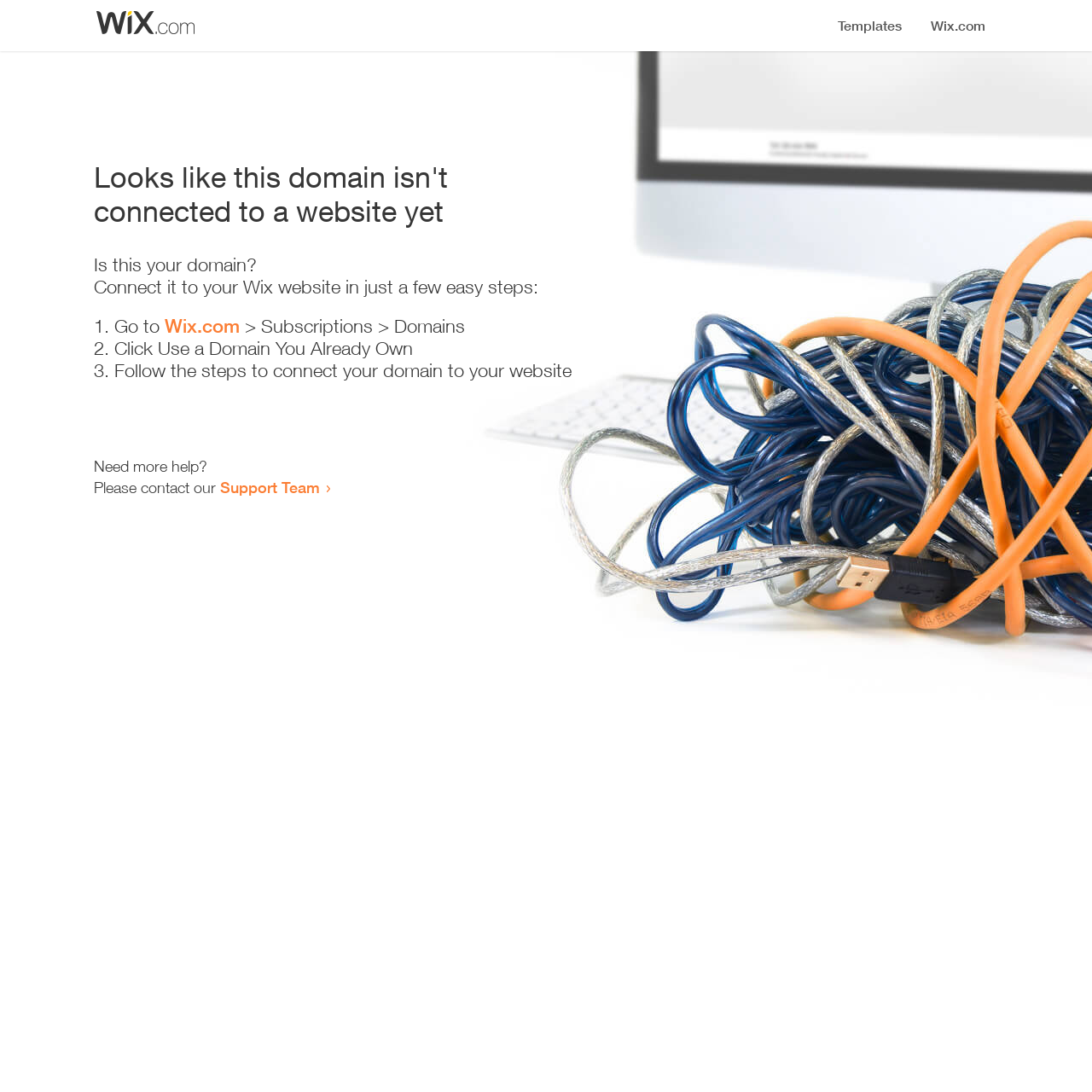Refer to the element description Wix.com and identify the corresponding bounding box in the screenshot. Format the coordinates as (top-left x, top-left y, bottom-right x, bottom-right y) with values in the range of 0 to 1.

[0.151, 0.288, 0.22, 0.309]